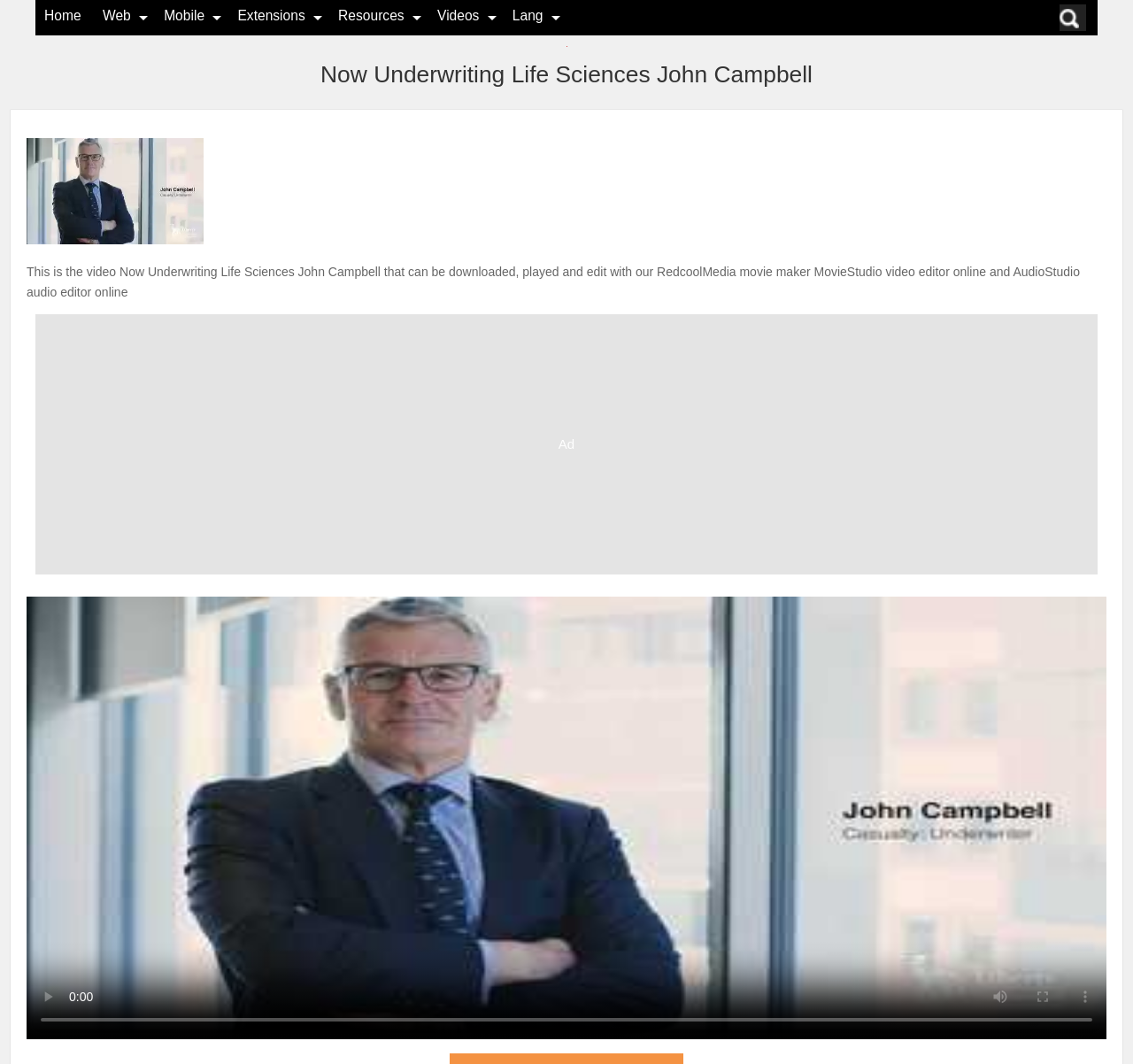Extract the primary heading text from the webpage.

Now Underwriting Life Sciences John Campbell